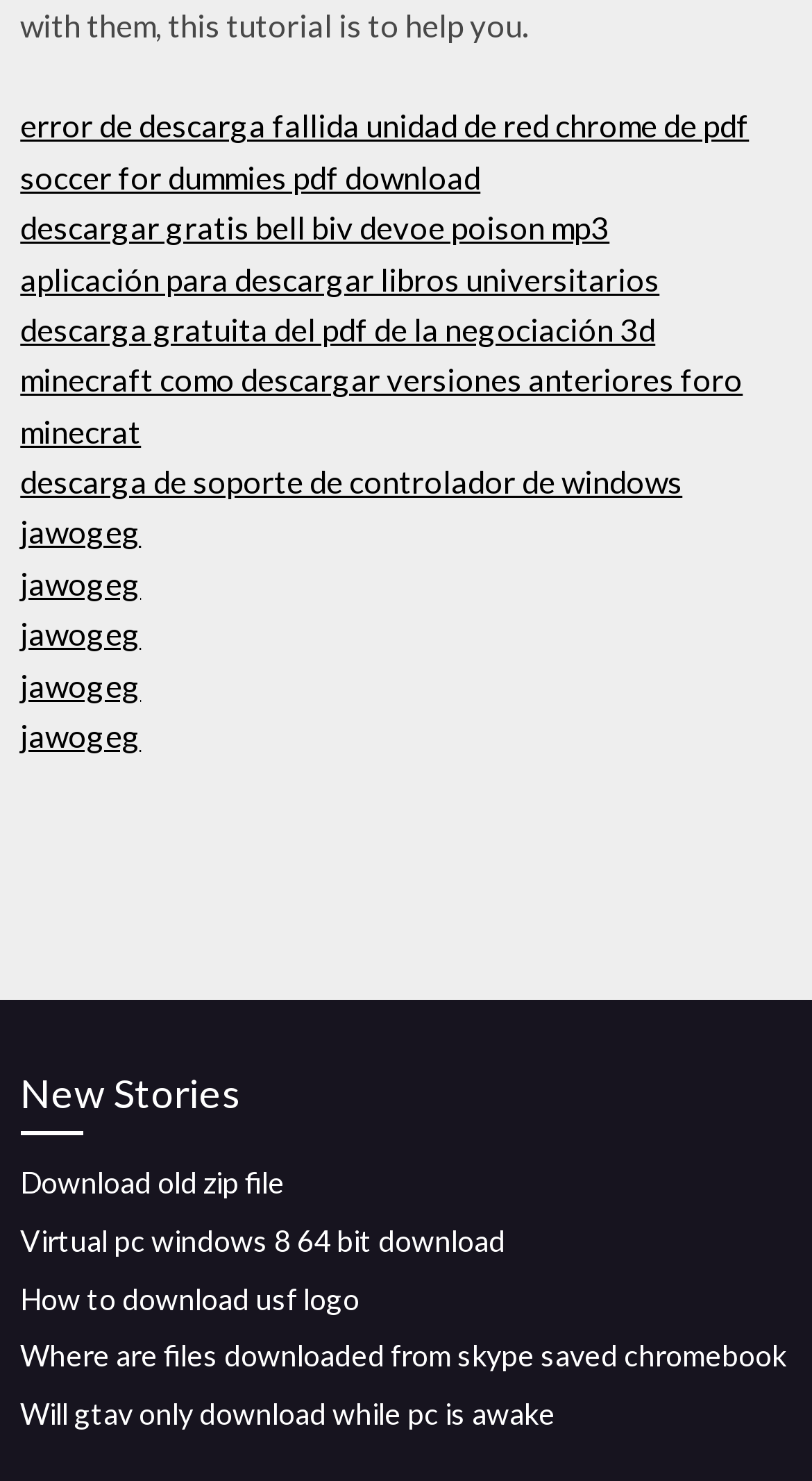Find the bounding box coordinates for the area that must be clicked to perform this action: "Download soccer for dummies pdf".

[0.025, 0.107, 0.592, 0.132]